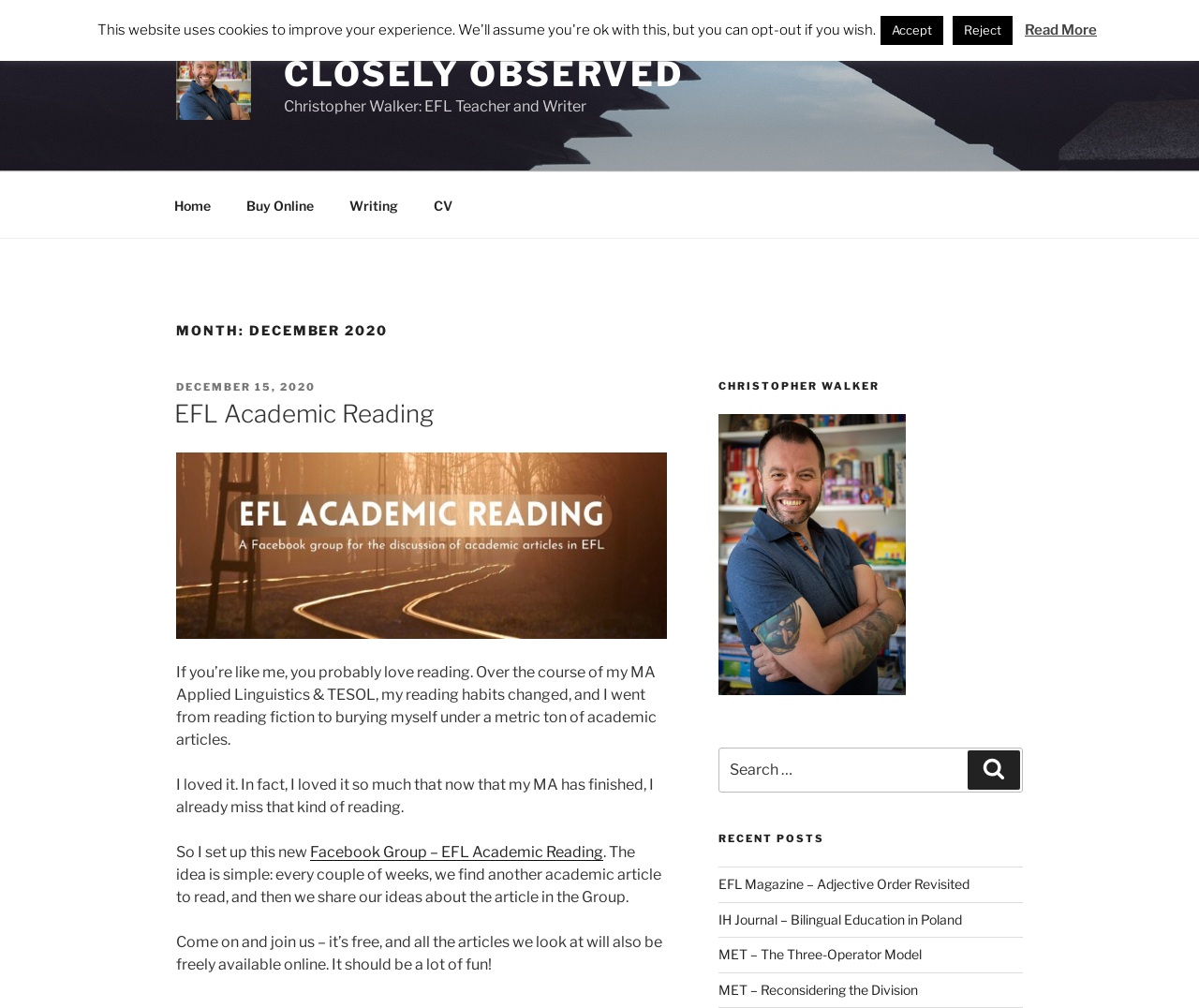Please identify the primary heading on the webpage and return its text.

MONTH: DECEMBER 2020